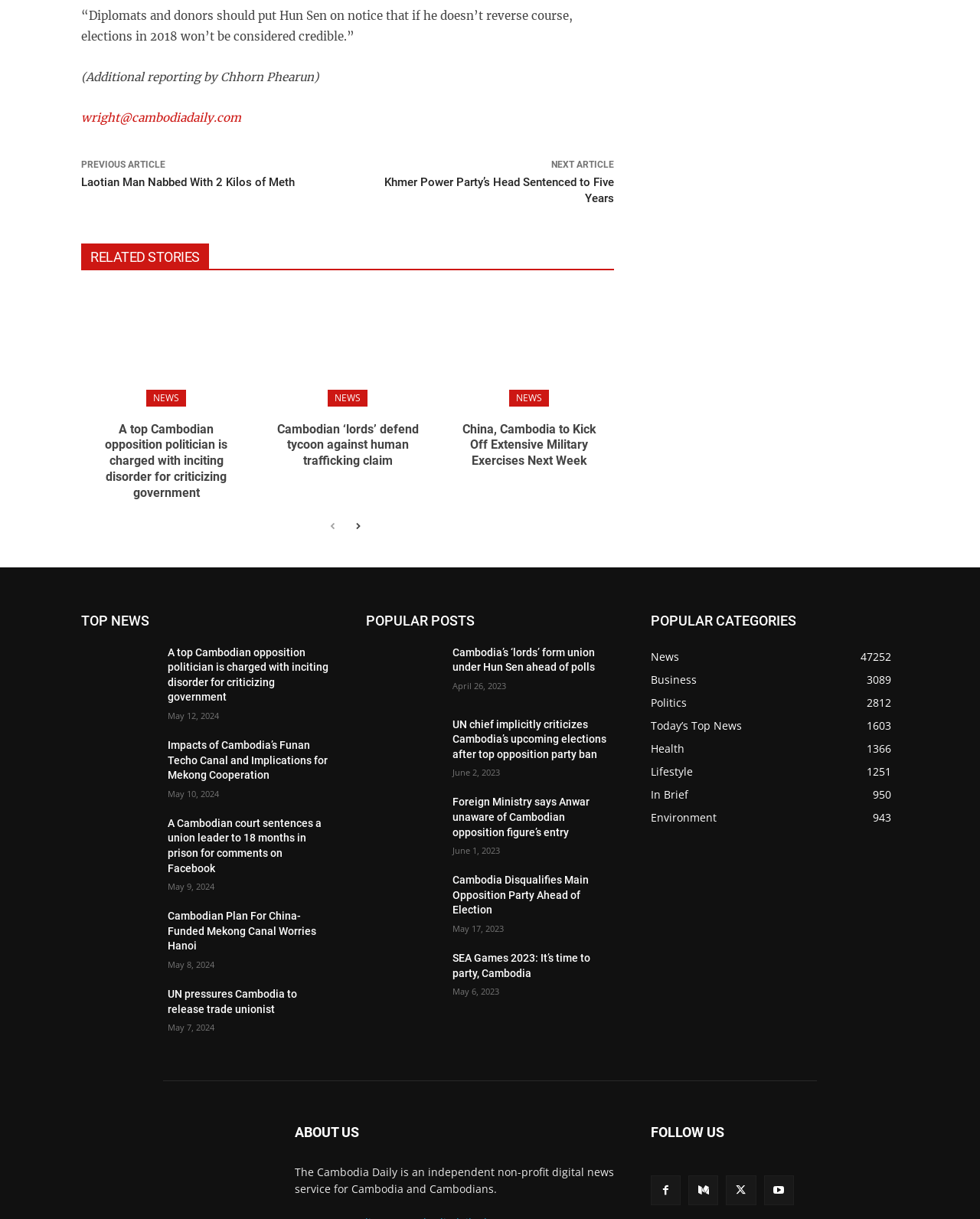Can you find the bounding box coordinates for the element to click on to achieve the instruction: "Go to 'NEWS'"?

[0.149, 0.319, 0.19, 0.333]